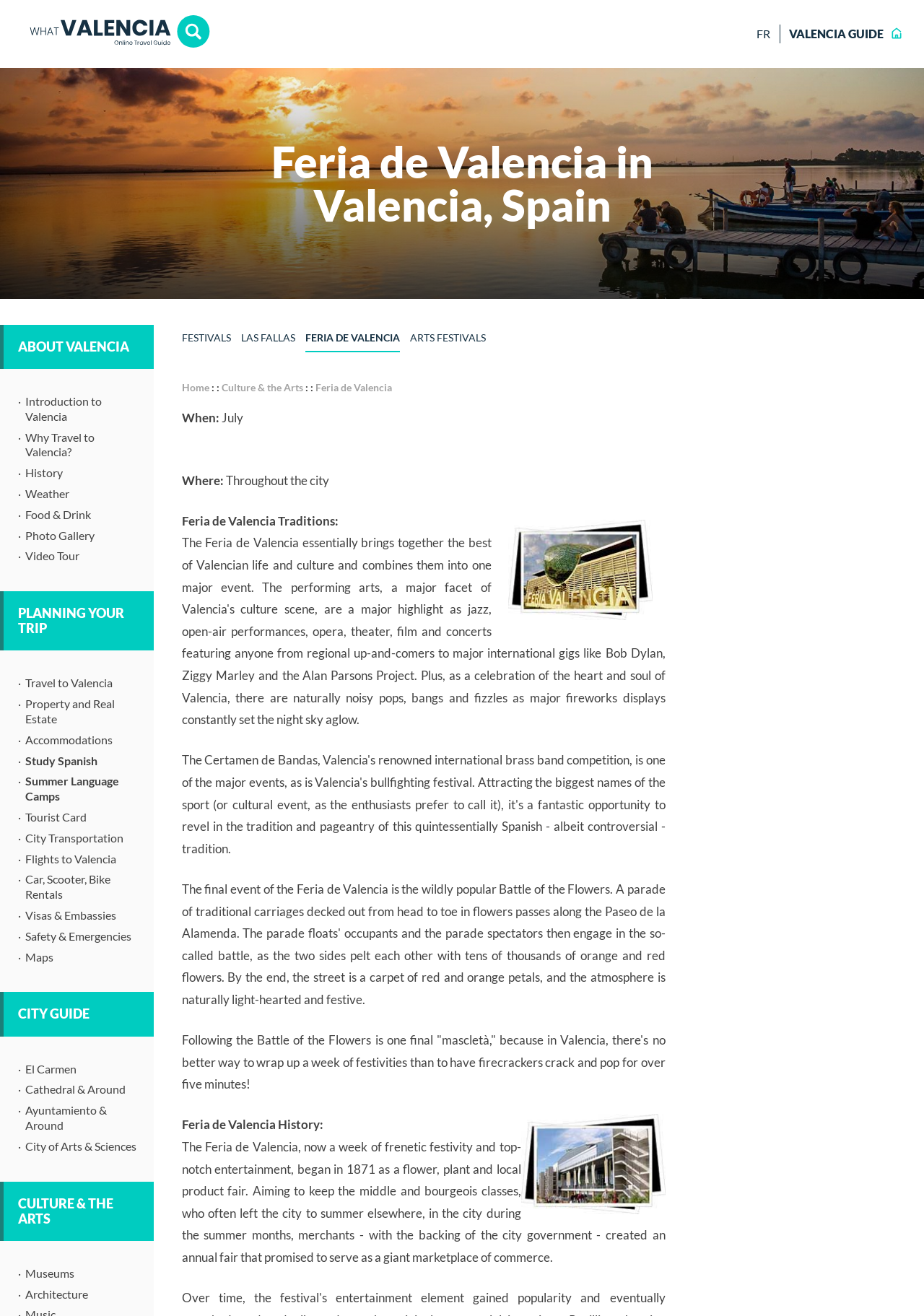Given the description of the UI element: "Why Travel to Valencia?", predict the bounding box coordinates in the form of [left, top, right, bottom], with each value being a float between 0 and 1.

[0.02, 0.327, 0.151, 0.35]